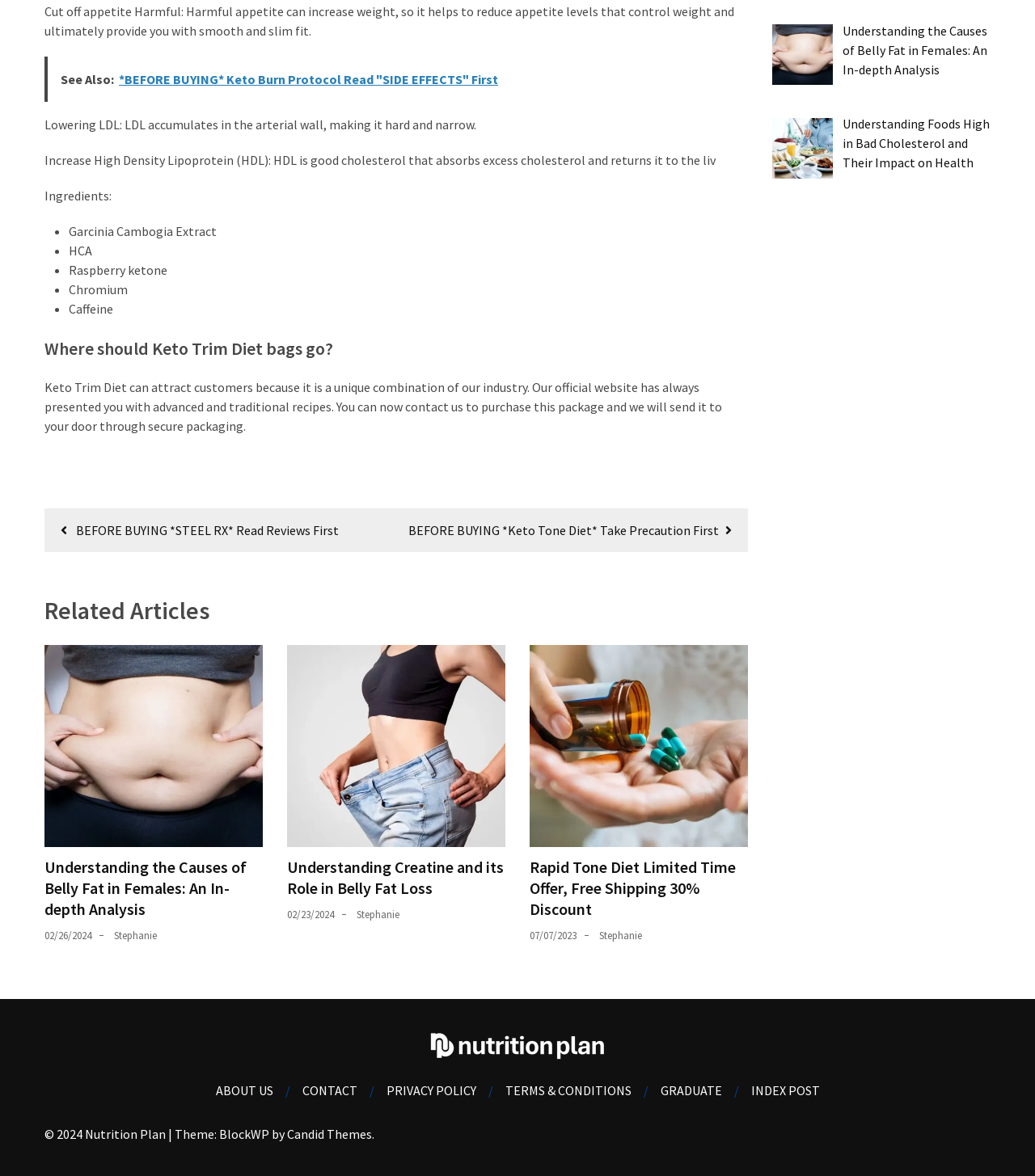Determine the bounding box coordinates of the clickable region to execute the instruction: "Read 'Understanding the Causes of Belly Fat in Females: An In-depth Analysis' article". The coordinates should be four float numbers between 0 and 1, denoted as [left, top, right, bottom].

[0.043, 0.709, 0.254, 0.723]